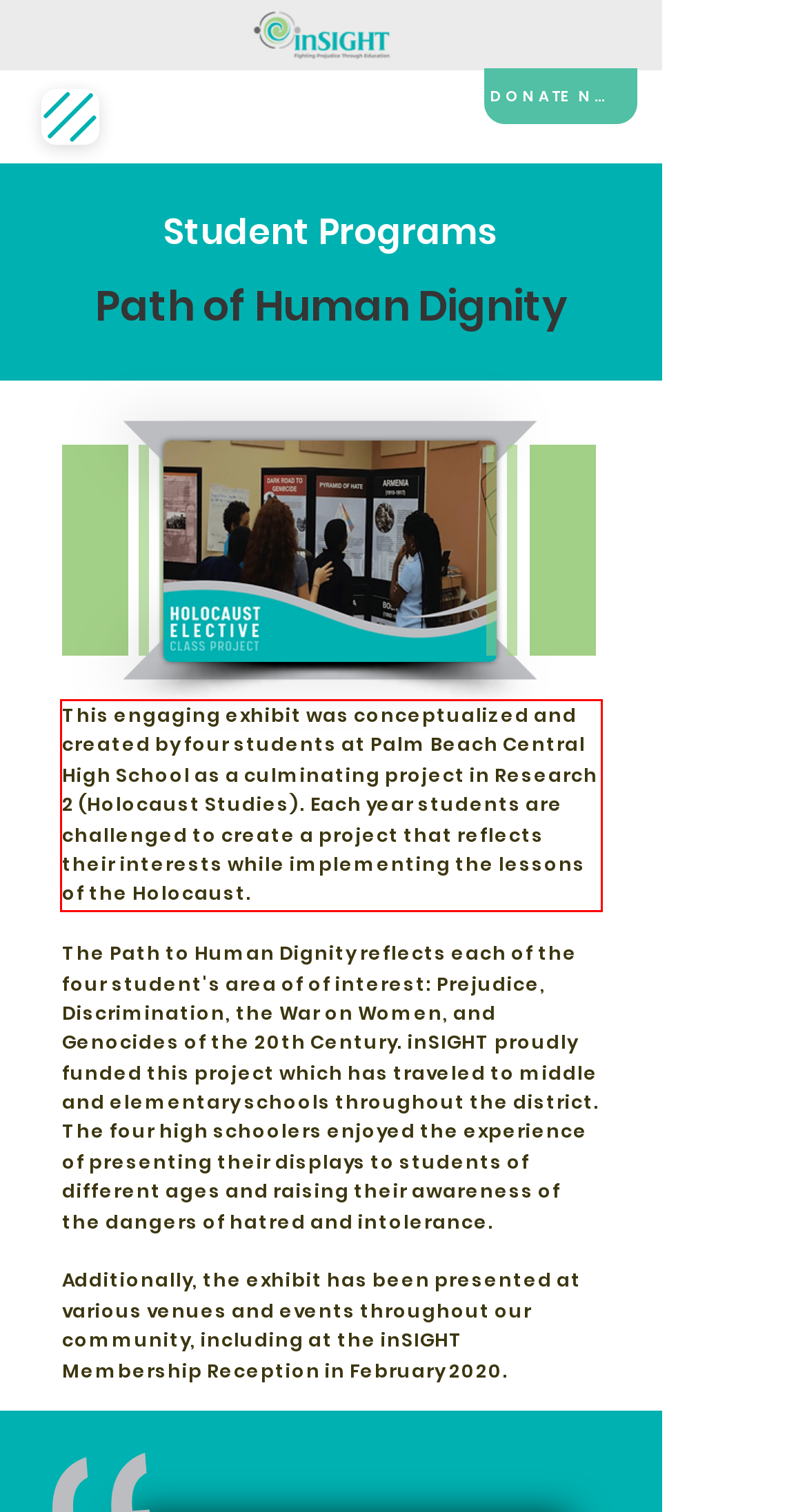You have a screenshot of a webpage with a UI element highlighted by a red bounding box. Use OCR to obtain the text within this highlighted area.

This engaging exhibit was conceptualized and created by four students at Palm Beach Central High School as a culminating project in Research 2 (Holocaust Studies). Each year students are challenged to create a project that reflects their interests while implementing the lessons of the Holocaust.